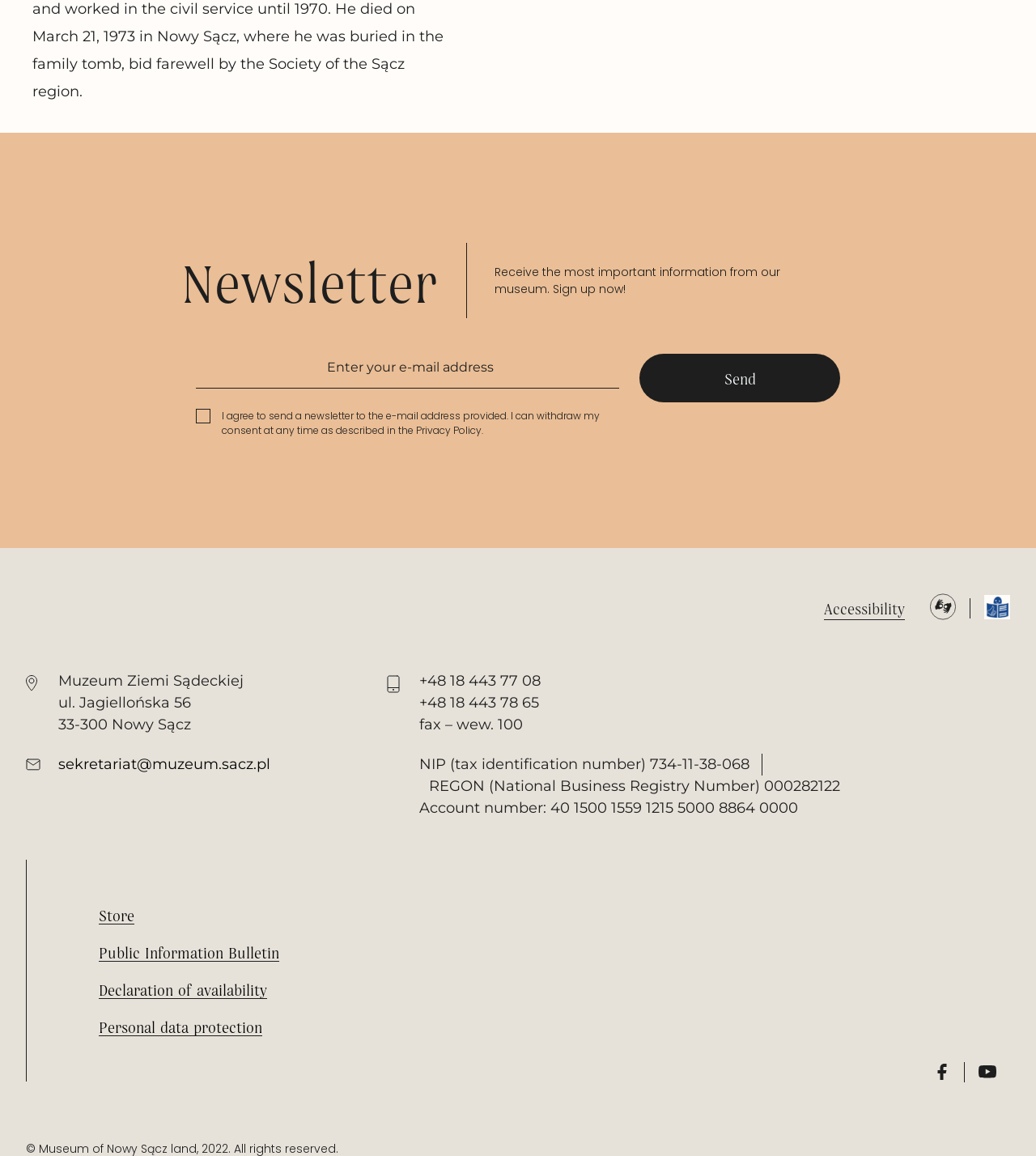Please locate the UI element described by "Personal data protection" and provide its bounding box coordinates.

[0.095, 0.88, 0.253, 0.896]